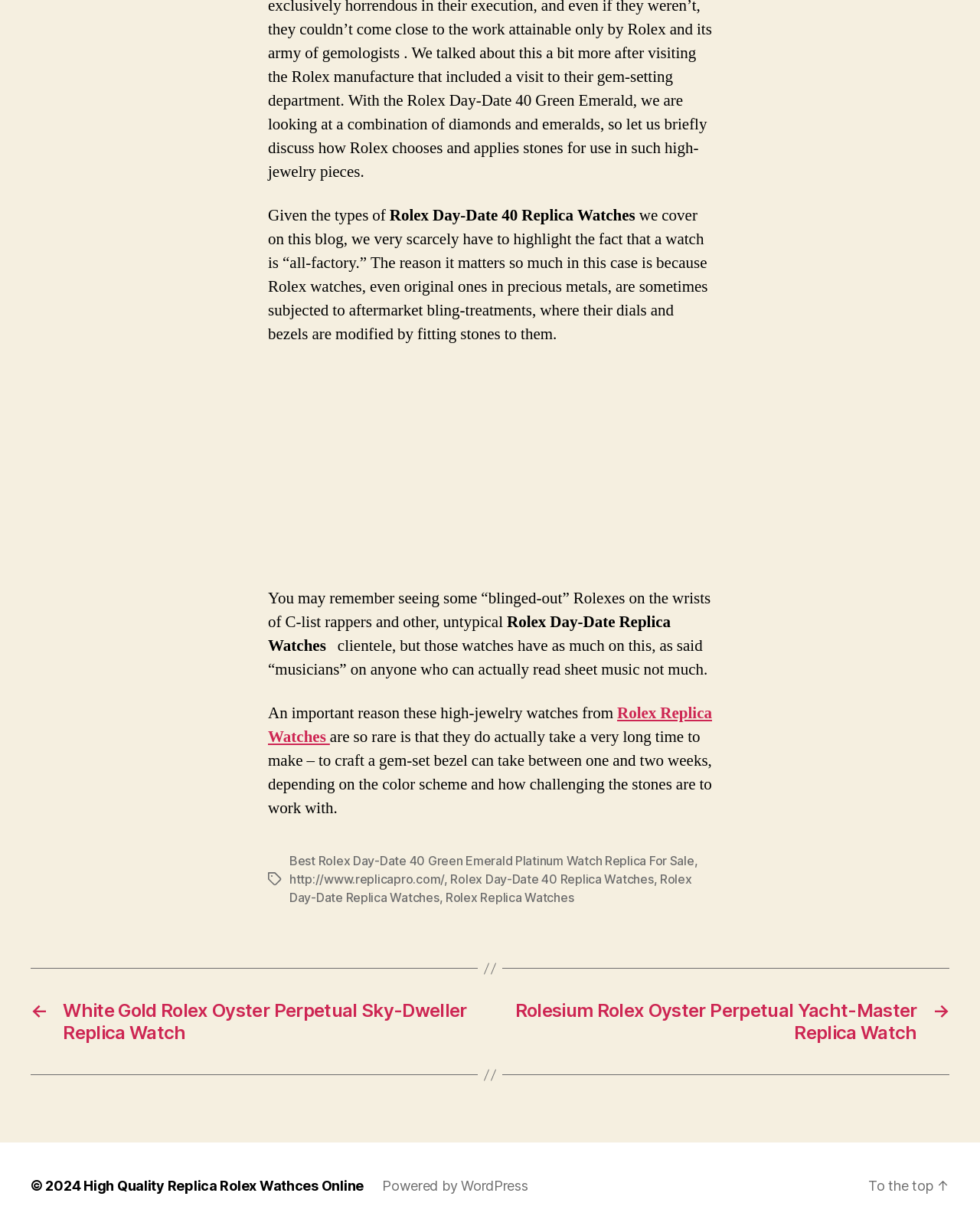Identify the bounding box coordinates of the element that should be clicked to fulfill this task: "Explore the 'High Quality Replica Rolex Wathces Online' link". The coordinates should be provided as four float numbers between 0 and 1, i.e., [left, top, right, bottom].

[0.085, 0.958, 0.371, 0.971]